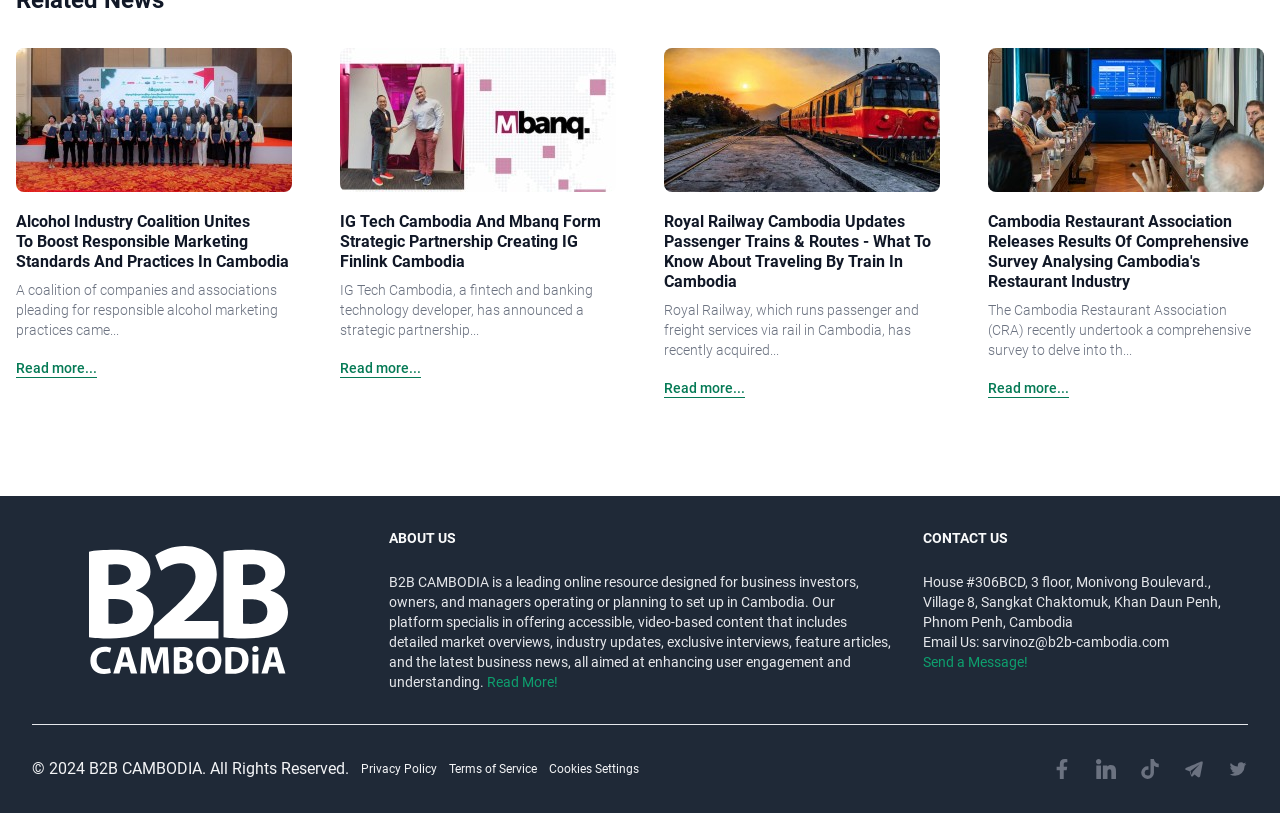Specify the bounding box coordinates for the region that must be clicked to perform the given instruction: "Click the 'Alcohol Industry Coalition Unites To Boost Responsible Marketing Standards And Practices In Cambodia' link".

[0.012, 0.06, 0.228, 0.237]